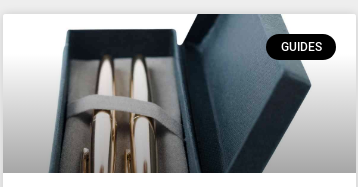Generate a detailed caption that encompasses all aspects of the image.

The image features an elegant presentation of two refined fountain pens housed within a sleek, dark box. The pens, distinguished by their shiny gold accents, rest securely on a plush, gray cushion that complements the sophisticated design of the packaging. This visual is part of a broader set of guides related to fountain pen maintenance and usage, suggesting a focus on care and artistry in writing. The "GUIDES" label prominently displayed in the corner implies this image is associated with instructional content aimed at users looking to enhance their fountain pen experience, whether it be through knowledge on care, usage techniques, or storage best practices.